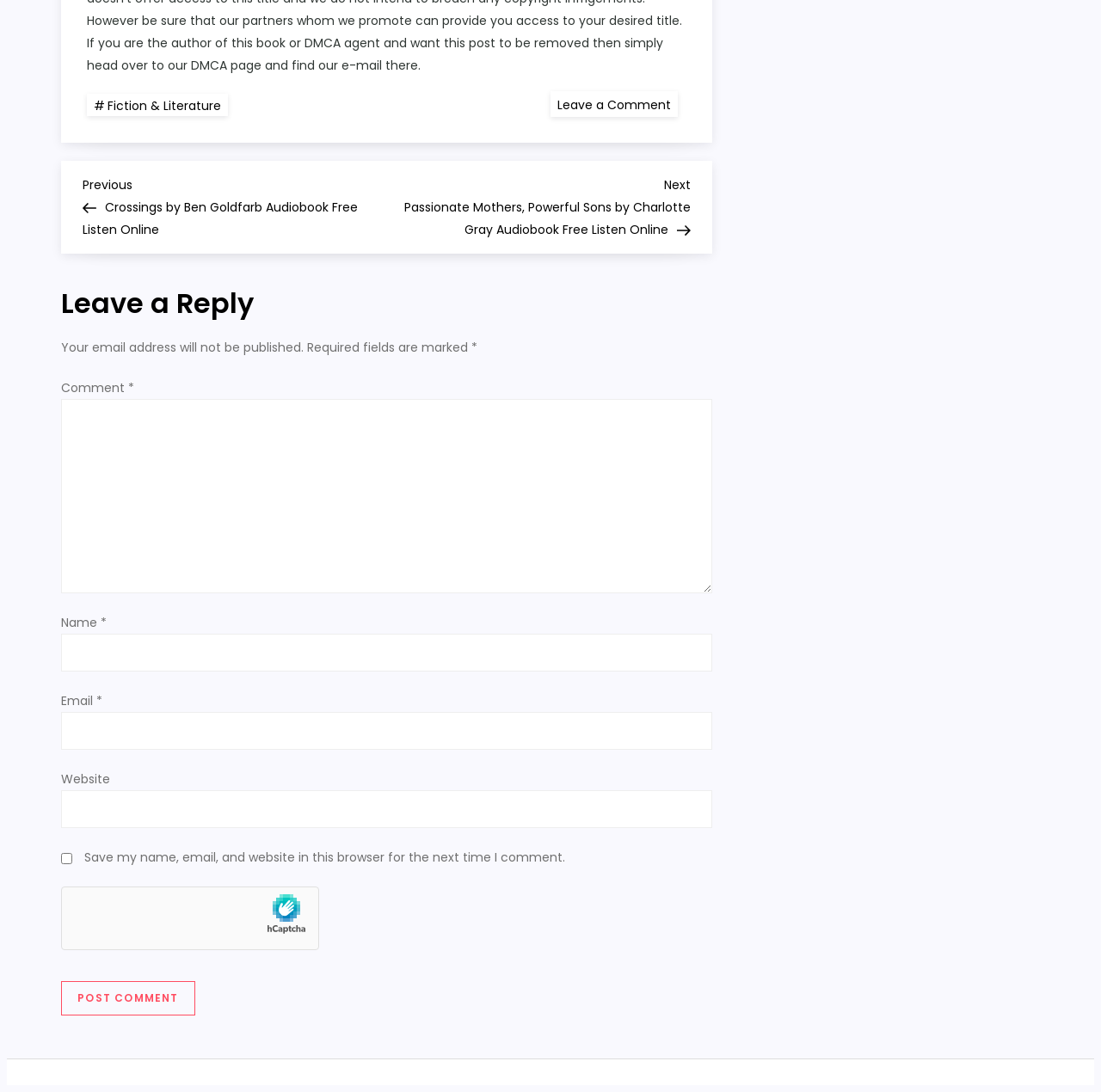Identify the bounding box coordinates of the section to be clicked to complete the task described by the following instruction: "Click on the 'Post Comment' button". The coordinates should be four float numbers between 0 and 1, formatted as [left, top, right, bottom].

[0.056, 0.899, 0.177, 0.93]